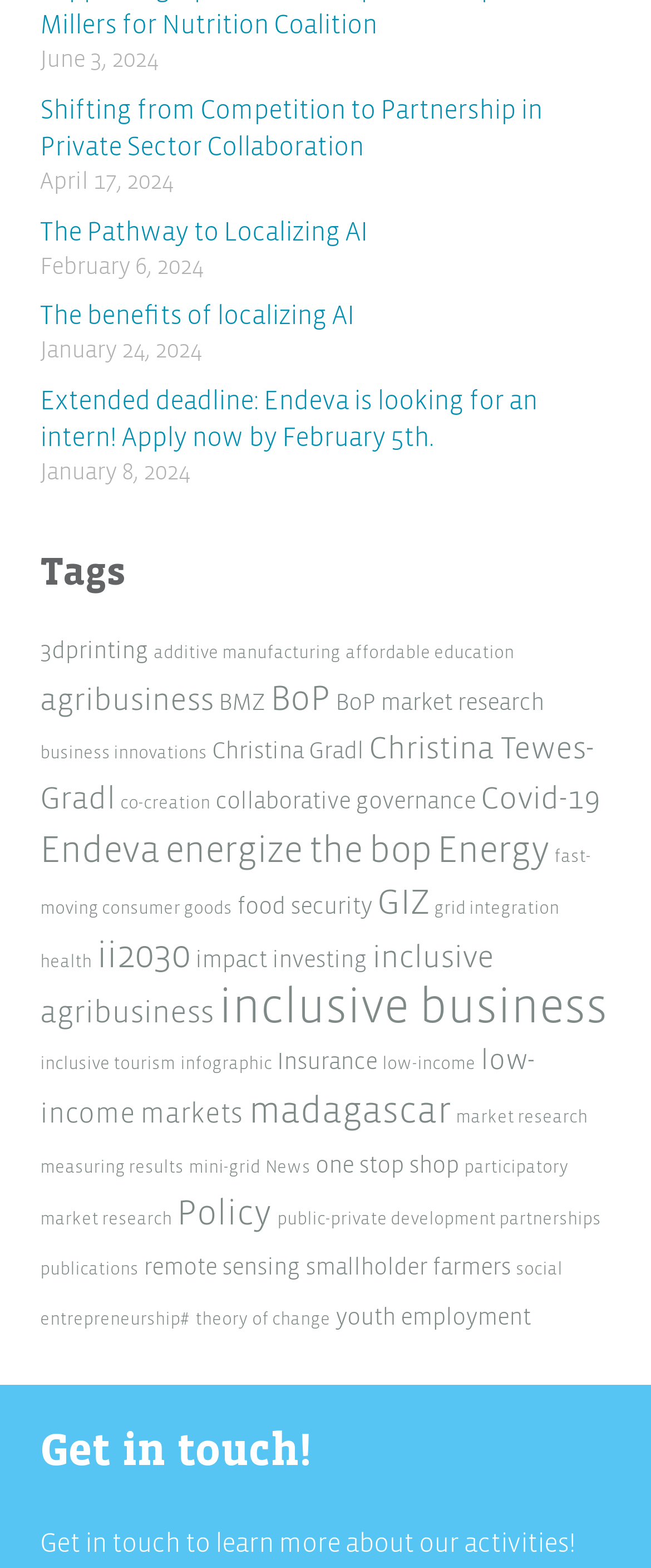Determine the bounding box of the UI element mentioned here: "participatory market research". The coordinates must be in the format [left, top, right, bottom] with values ranging from 0 to 1.

[0.062, 0.738, 0.874, 0.783]